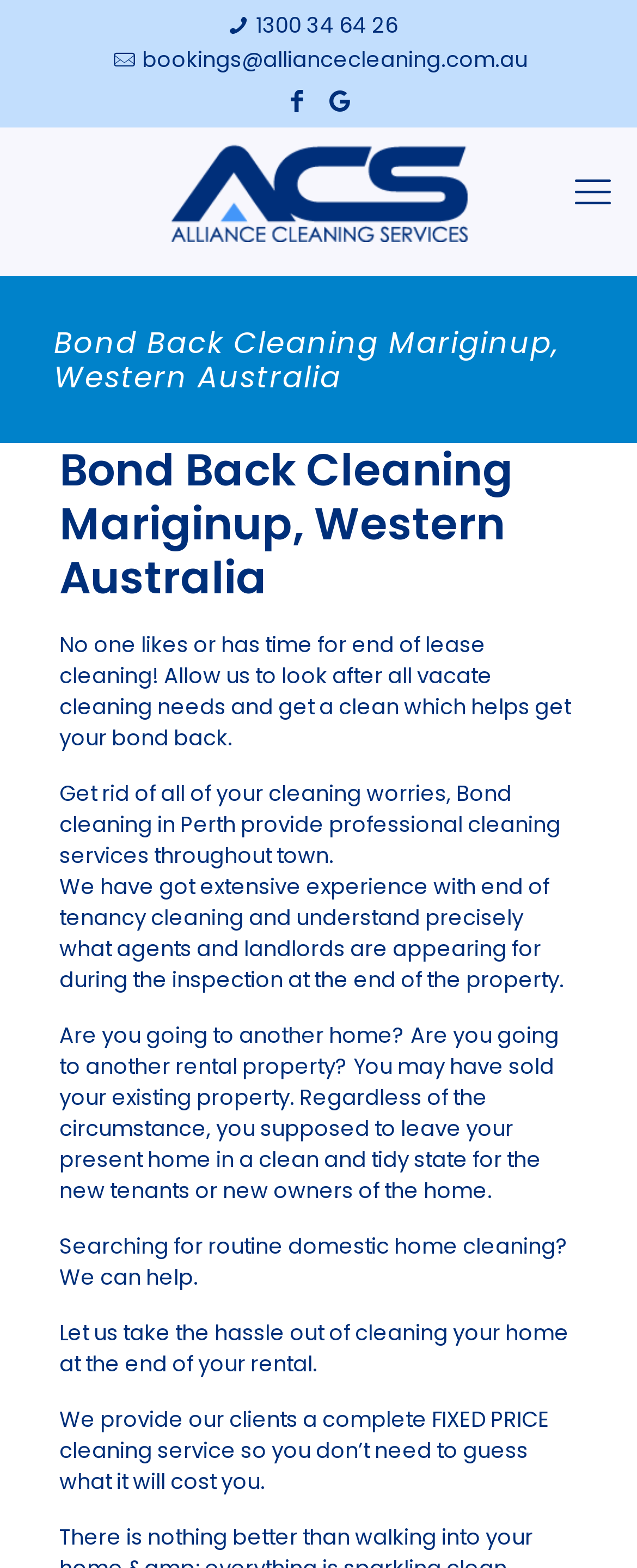What is unique about the company's cleaning service?
Using the image, answer in one word or phrase.

Fixed price